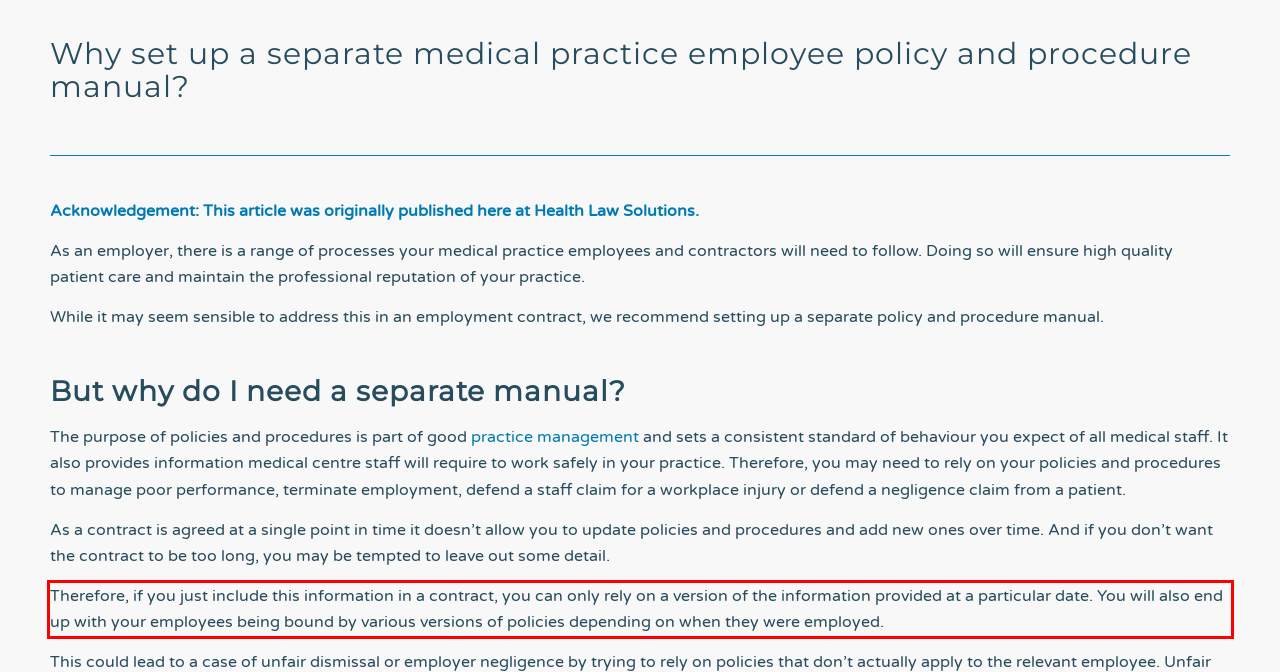Please analyze the provided webpage screenshot and perform OCR to extract the text content from the red rectangle bounding box.

Therefore, if you just include this information in a contract, you can only rely on a version of the information provided at a particular date. You will also end up with your employees being bound by various versions of policies depending on when they were employed.